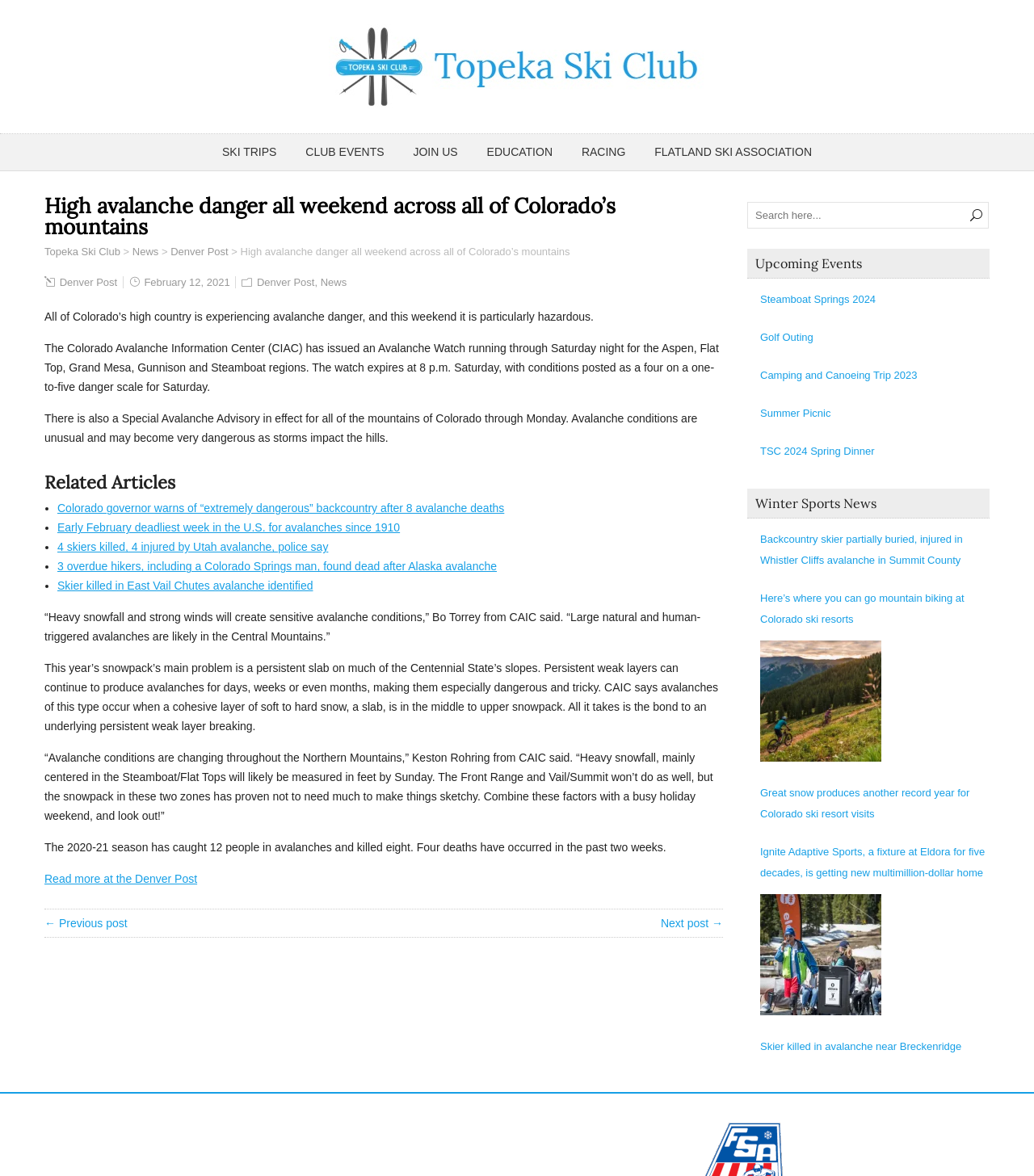Predict the bounding box of the UI element based on this description: "Marinated Grilled Shrimp".

None